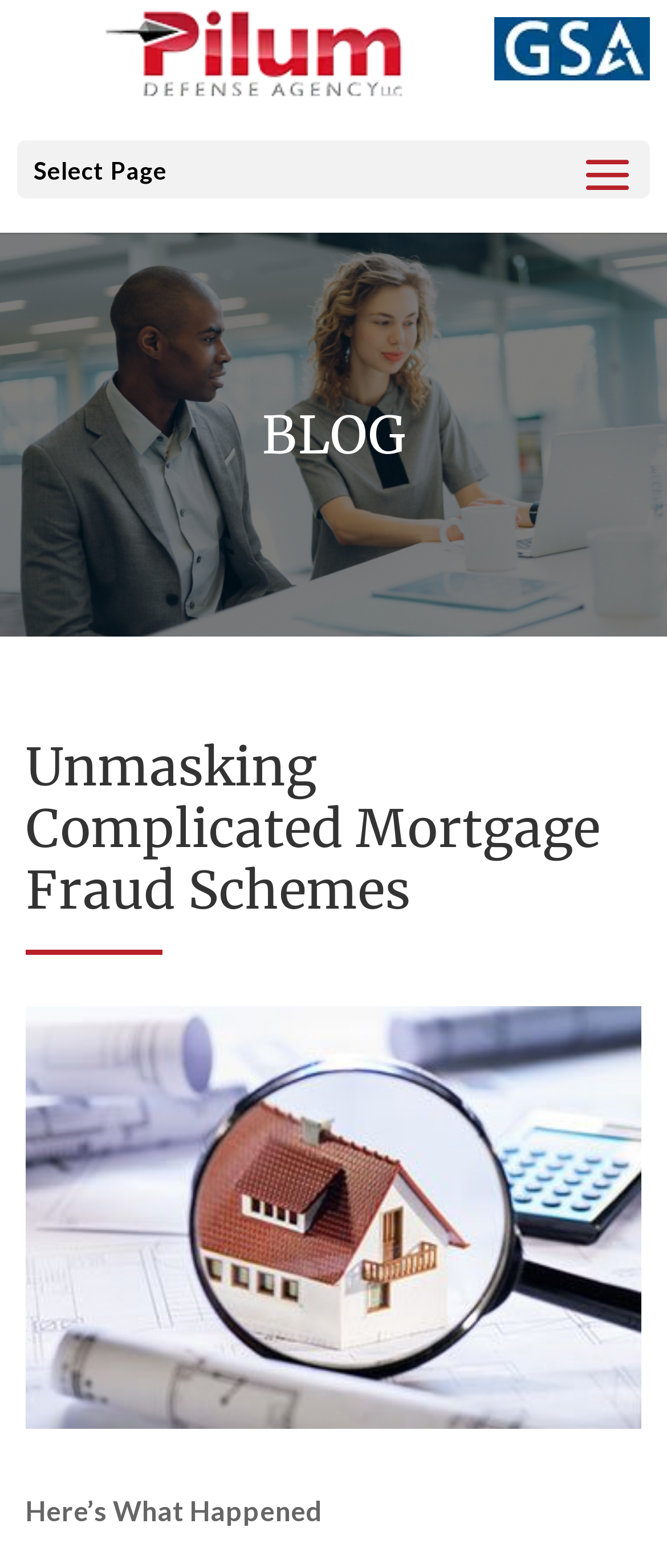Please provide a one-word or phrase answer to the question: 
What is the title of the webpage?

Unmasking Complicated Mortgage Fraud